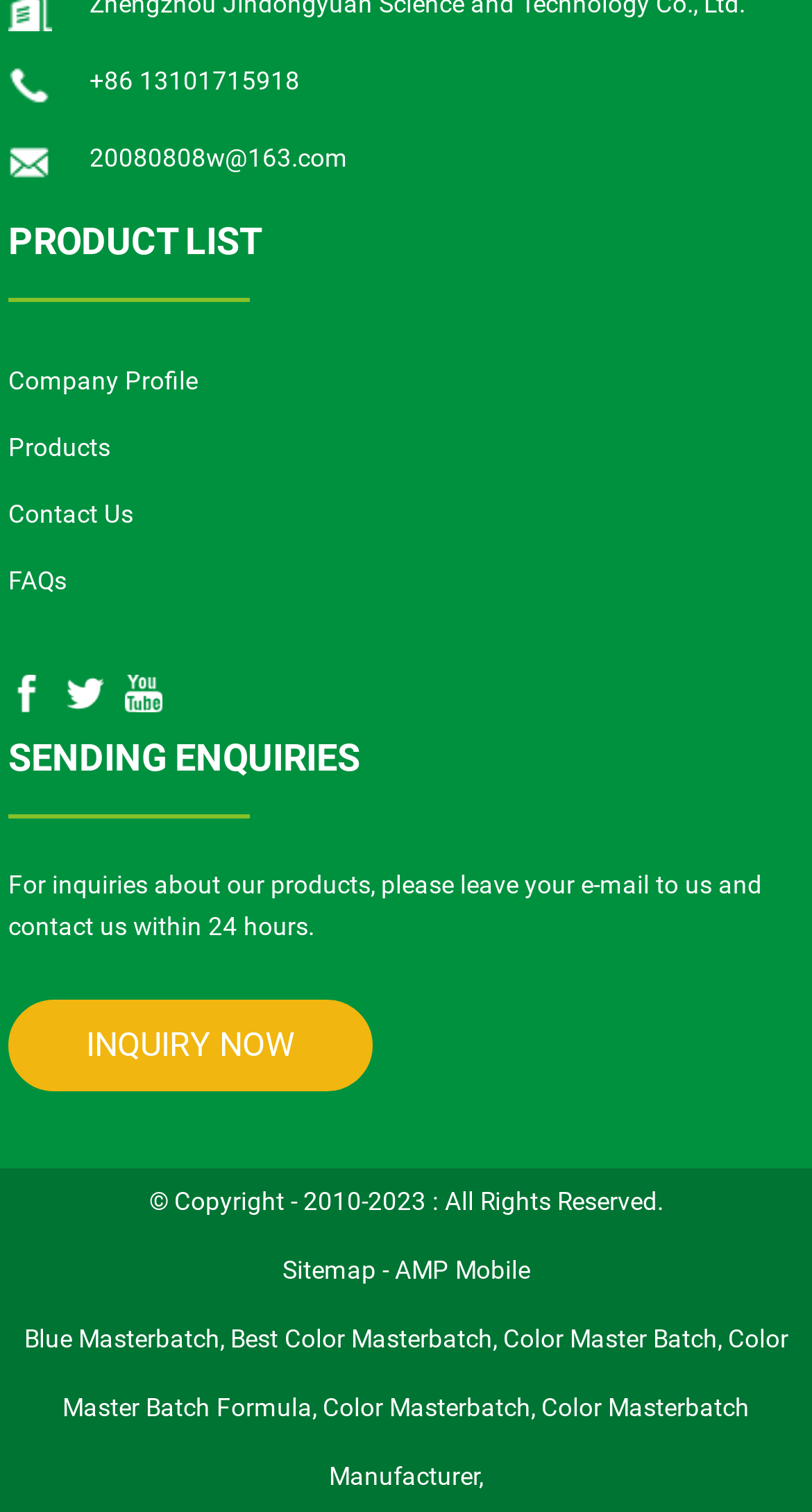Provide the bounding box coordinates of the HTML element this sentence describes: "Travel Tips & Guide".

None